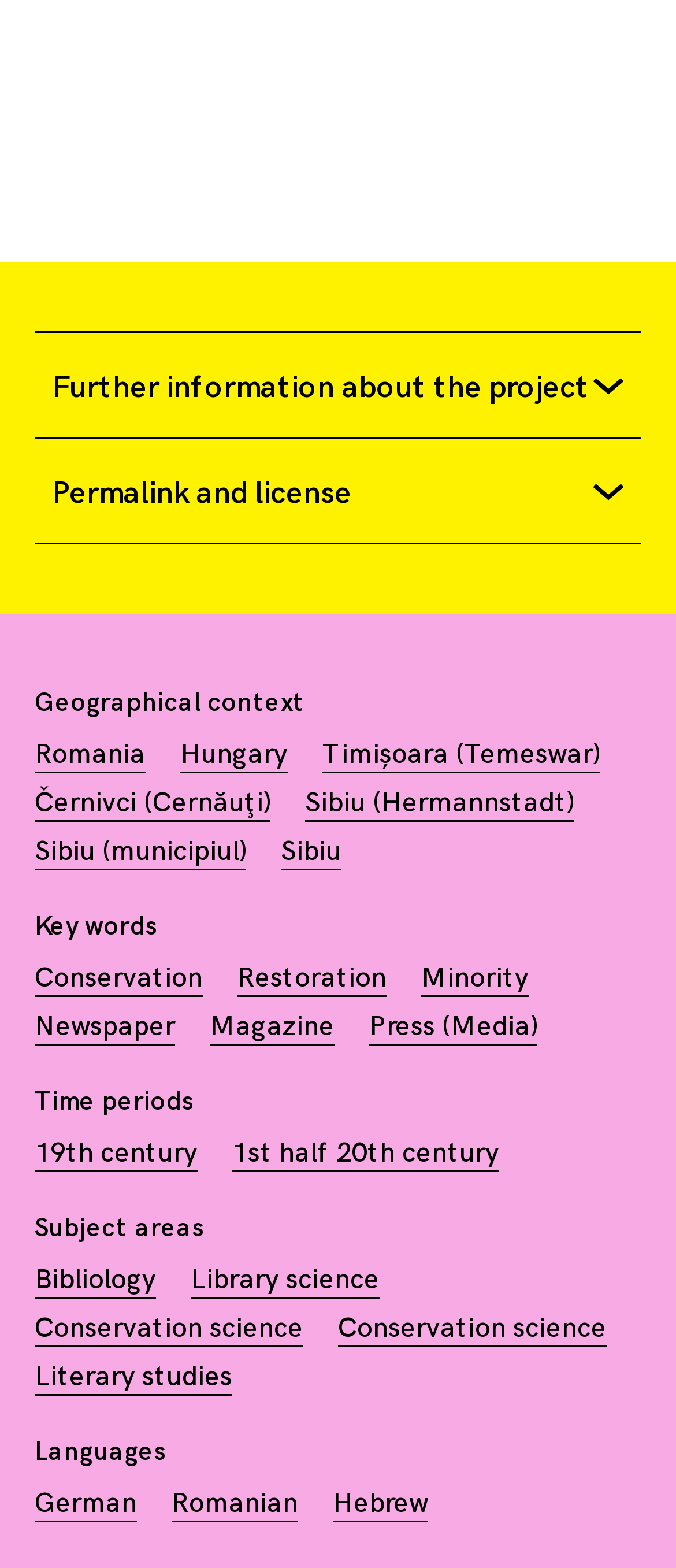Specify the bounding box coordinates for the region that must be clicked to perform the given instruction: "Learn about the '19th century' time period".

[0.051, 0.725, 0.292, 0.746]